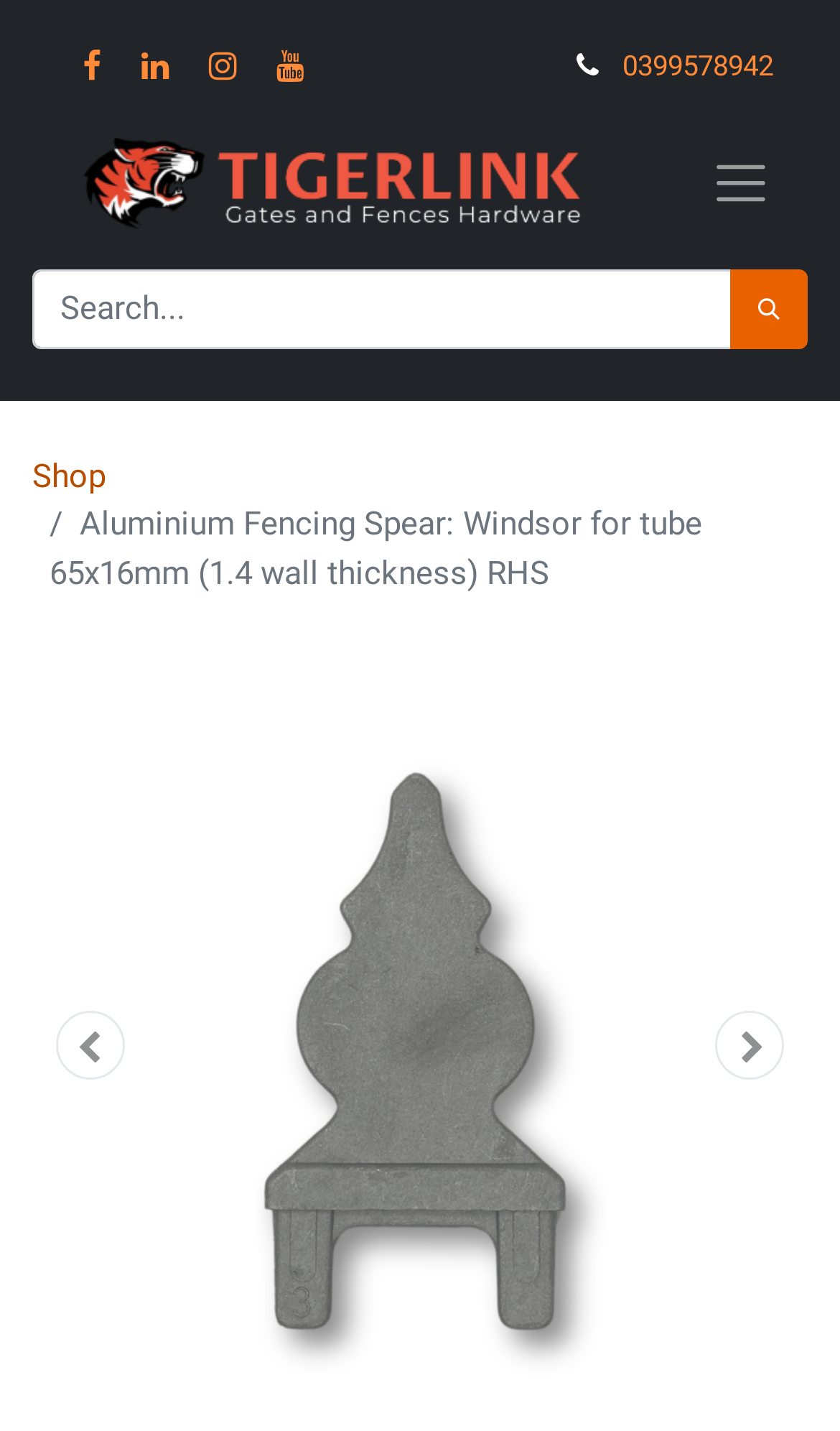Provide the bounding box coordinates of the HTML element this sentence describes: "Shop". The bounding box coordinates consist of four float numbers between 0 and 1, i.e., [left, top, right, bottom].

[0.038, 0.319, 0.126, 0.346]